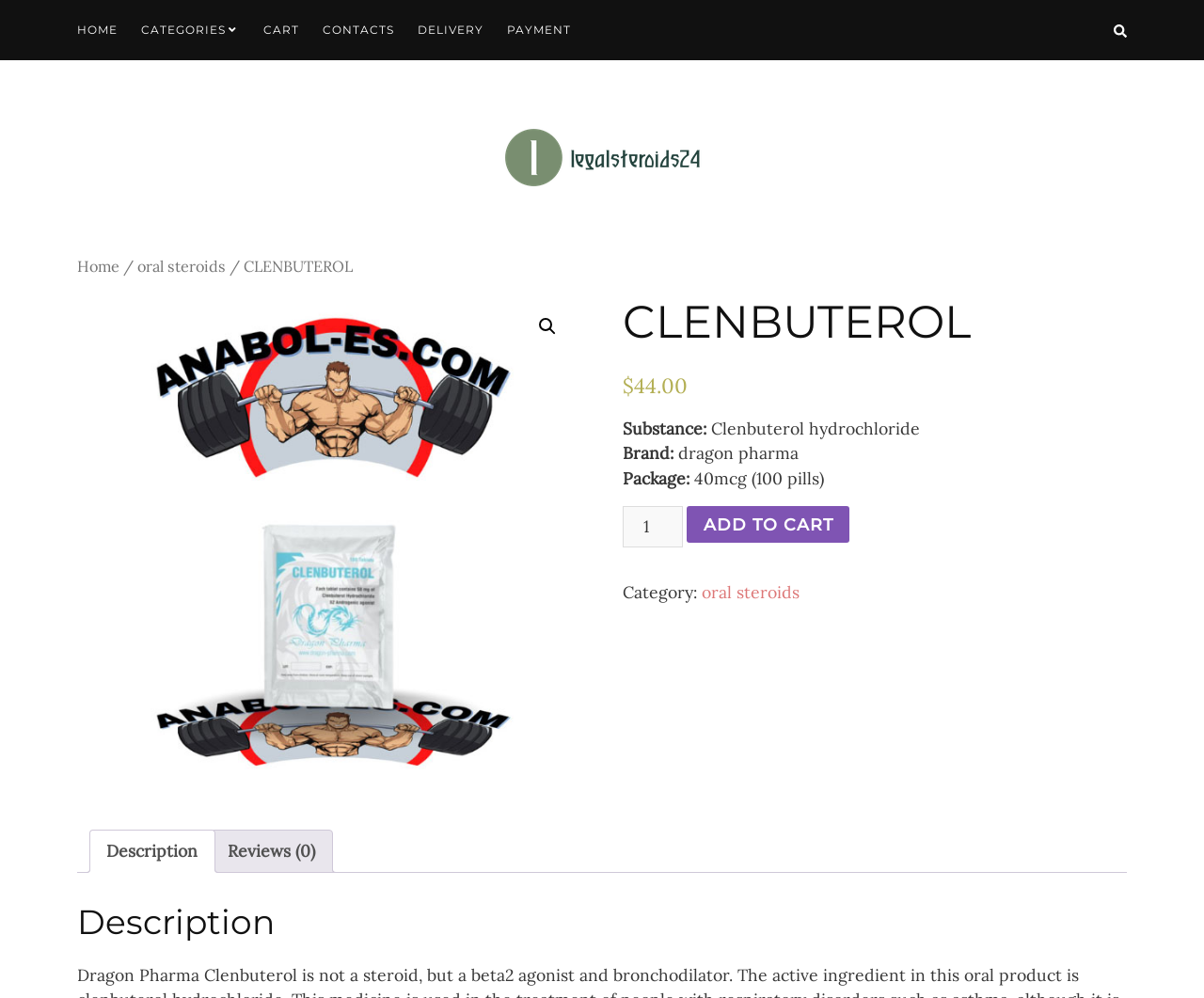Locate the UI element that matches the description Sitemap in the webpage screenshot. Return the bounding box coordinates in the format (top-left x, top-left y, bottom-right x, bottom-right y), with values ranging from 0 to 1.

None